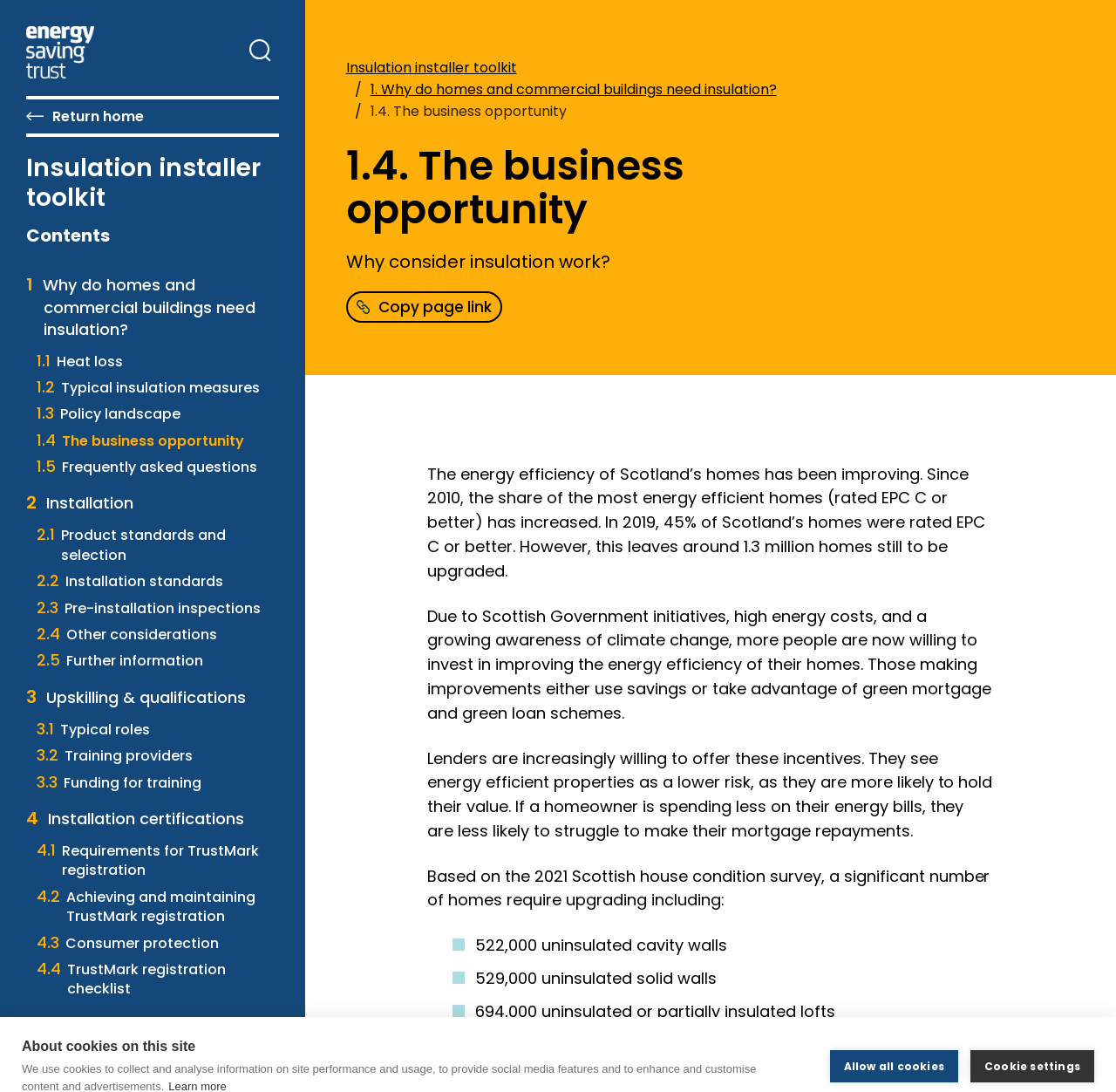Determine the main heading text of the webpage.

Insulation installer toolkit